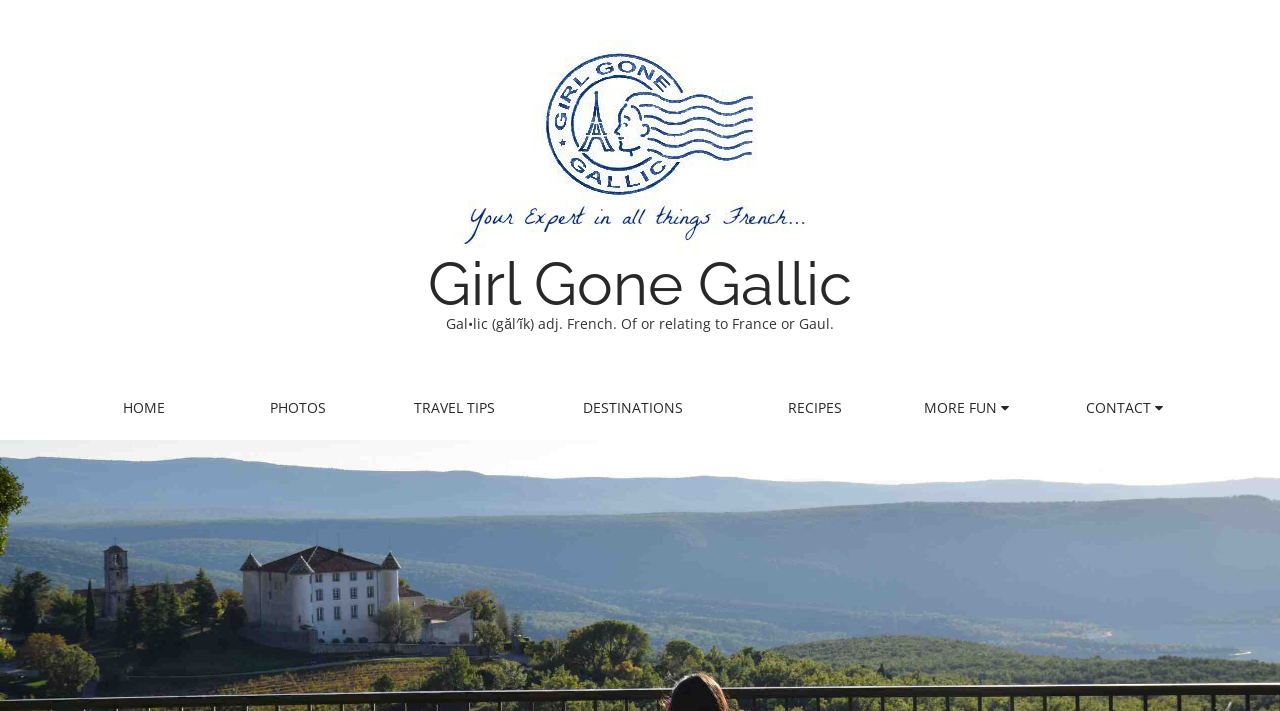What is the name of the blog?
Analyze the screenshot and provide a detailed answer to the question.

The name of the blog can be determined by looking at the link element with the text 'Girl Gone Gallic' which appears at the top of the webpage, indicating that it is the title of the blog.